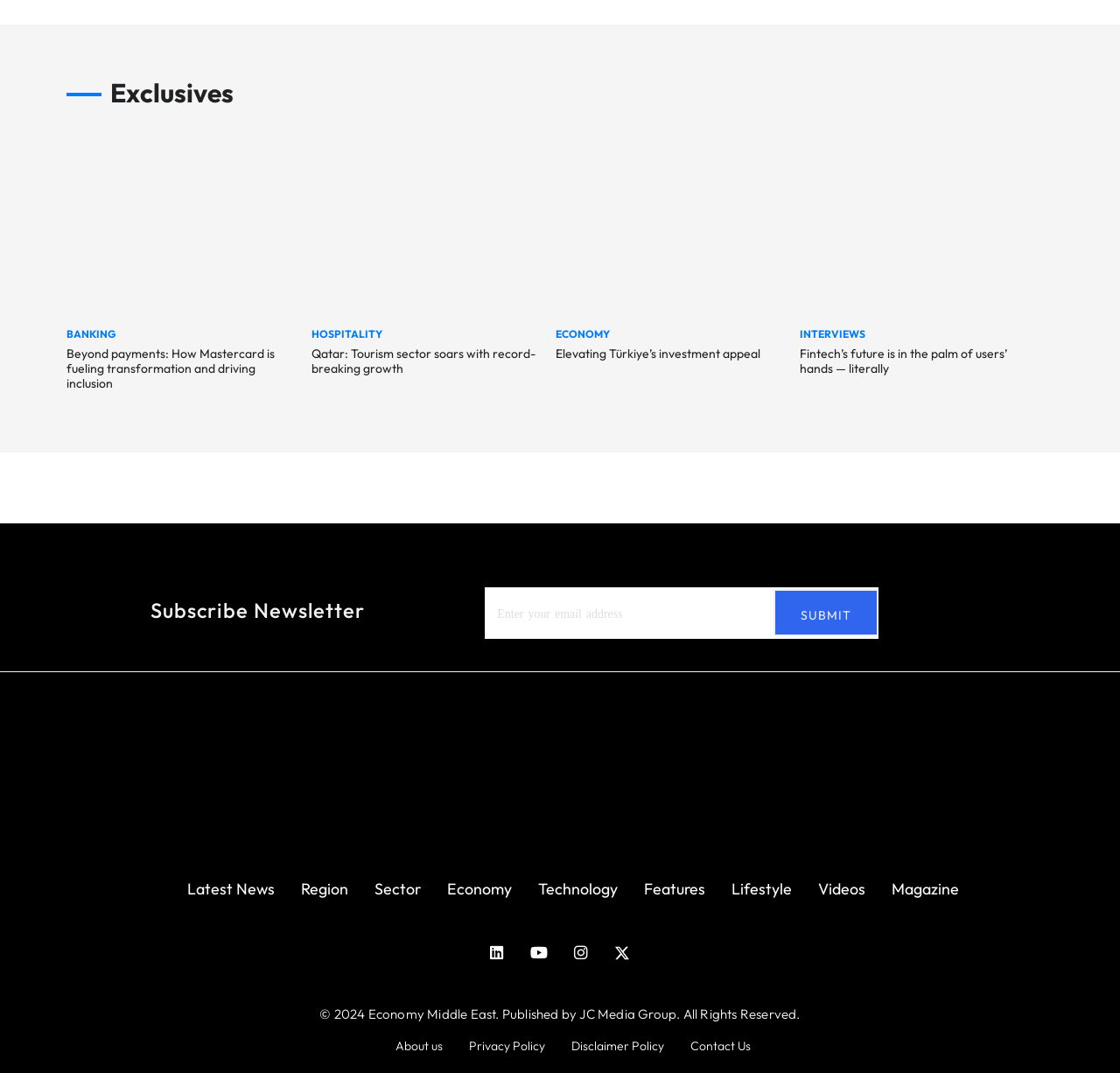Provide the bounding box coordinates for the area that should be clicked to complete the instruction: "Click on the 'Home' link".

None